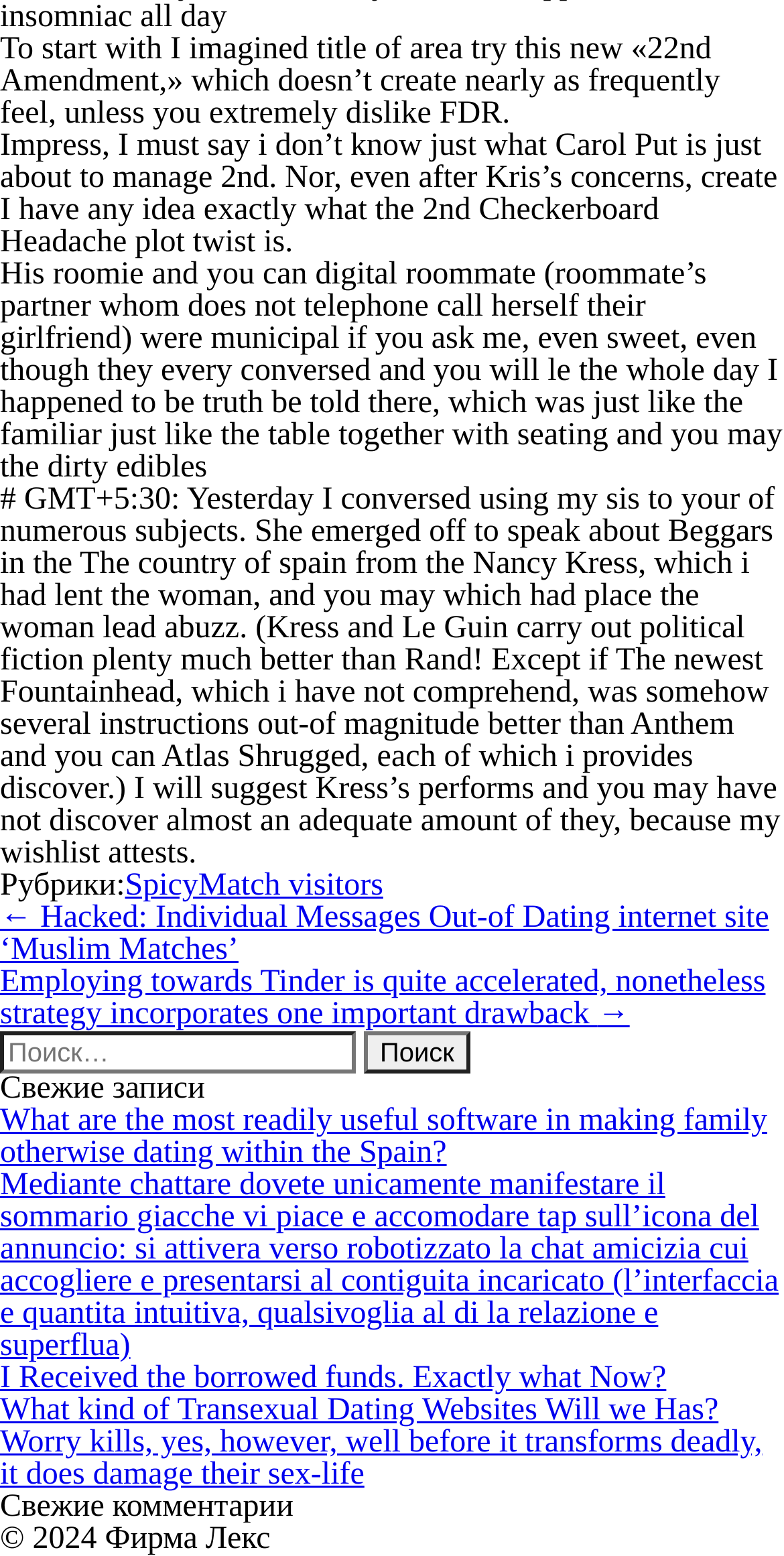Please specify the bounding box coordinates of the area that should be clicked to accomplish the following instruction: "Follow us on Twitter". The coordinates should consist of four float numbers between 0 and 1, i.e., [left, top, right, bottom].

None